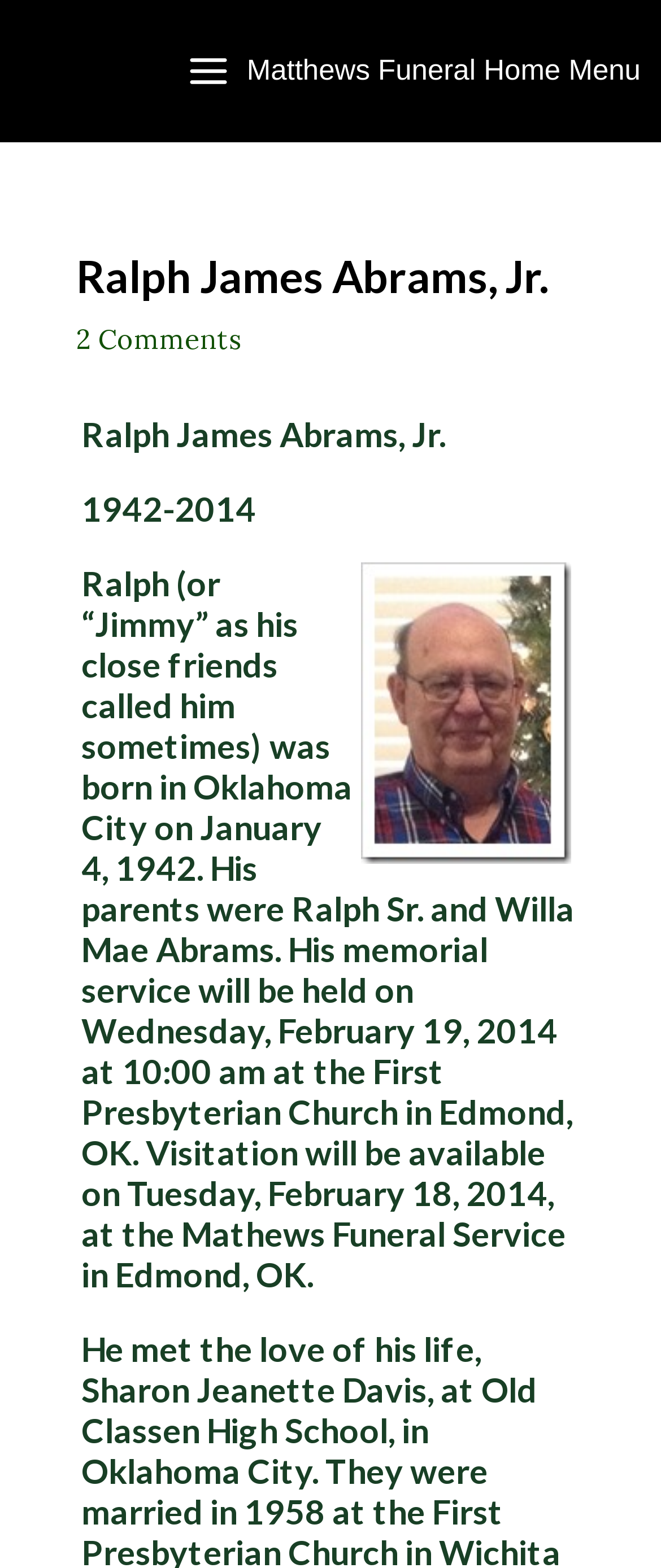What is the name of the funeral home?
Answer the question with a thorough and detailed explanation.

I found the name 'Matthews Funeral Home' in the root element of the webpage, which is likely the title of the webpage or the name of the organization that created the webpage.